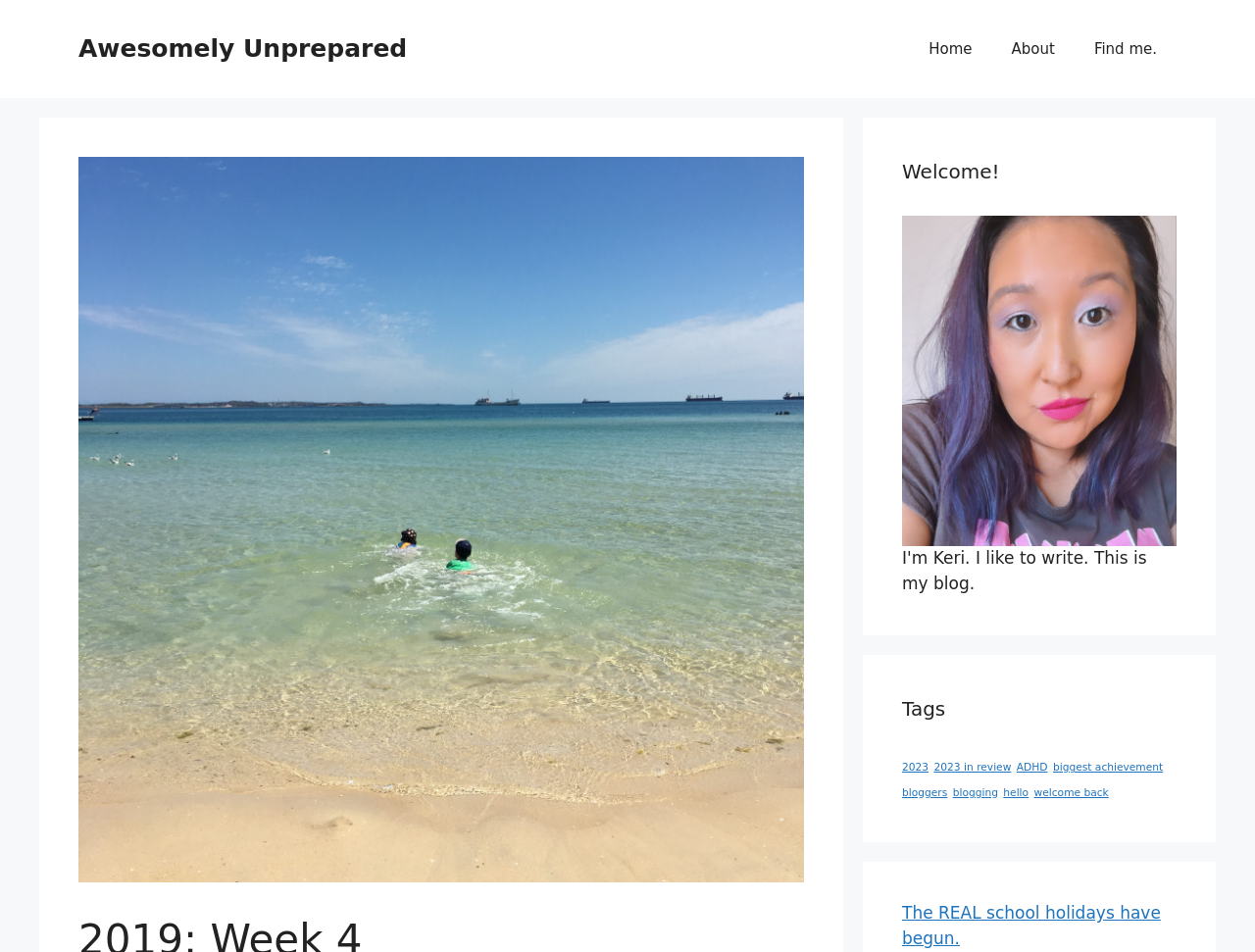Please identify the bounding box coordinates of the element's region that needs to be clicked to fulfill the following instruction: "view posts tagged with 2023". The bounding box coordinates should consist of four float numbers between 0 and 1, i.e., [left, top, right, bottom].

[0.719, 0.799, 0.74, 0.813]